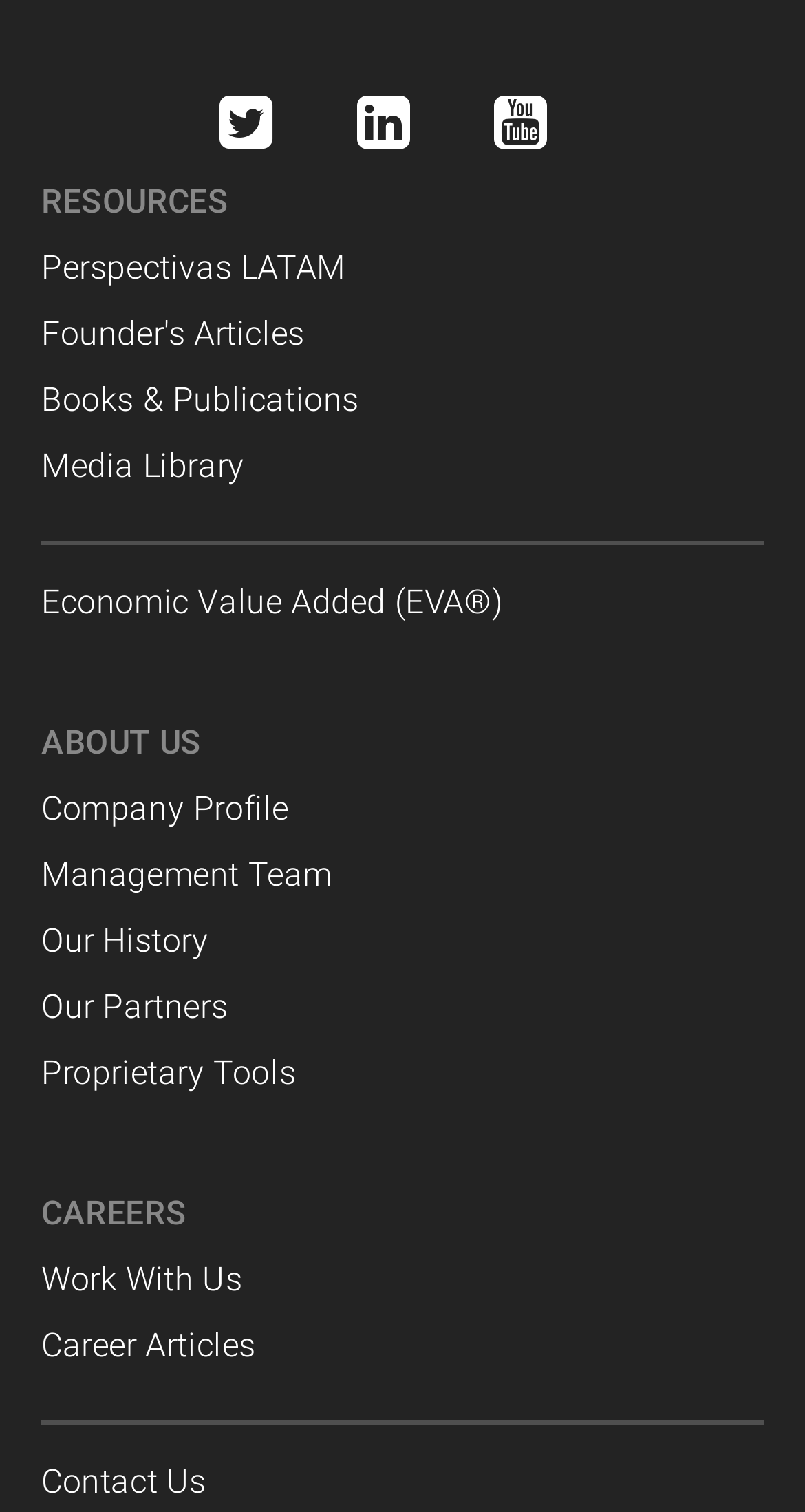What is the category of 'Founder's Articles'?
Please answer using one word or phrase, based on the screenshot.

RESOURCES